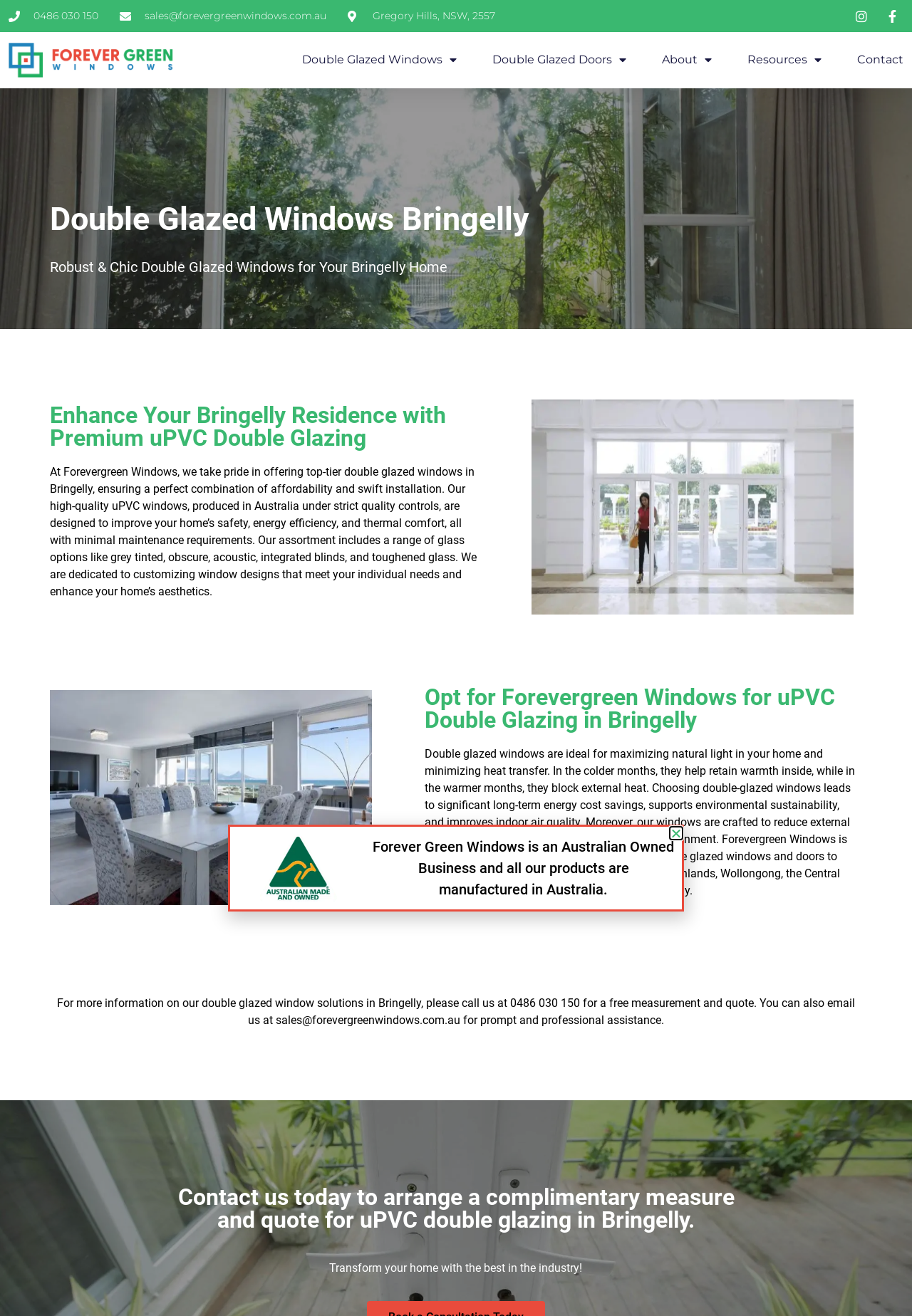Describe every aspect of the webpage in a detailed manner.

This webpage is about Forever Green Windows, a company that offers stylish double glazed windows in Bringelly. At the top left corner, there is a logo of Forever Green Windows, accompanied by a phone number and an email address. Below the logo, there are several navigation links, including "Double Glazed Windows", "Double Glazed Doors", "About", "Resources", and "Contact".

The main content of the webpage is divided into several sections. The first section has a heading "Double Glazed Windows Bringelly" and a subheading "Robust & Chic Double Glazed Windows for Your Bringelly Home". Below the headings, there is a paragraph of text that describes the benefits of Forever Green Windows' double glazed windows, including improved safety, energy efficiency, and thermal comfort.

To the right of the text, there is an image of a woman standing in front of an open door, showcasing Forever Green Windows. Below the image, there is another section with a heading "Enhance Your Bringelly Residence with Premium uPVC Double Glazing". This section has a longer paragraph of text that describes the features and benefits of Forever Green Windows' uPVC double glazing products.

Below this section, there are two images, one of a dining room and living room, and another of a modern room. The images are accompanied by a heading "Opt for Forevergreen Windows for uPVC Double Glazing in Bringelly" and several paragraphs of text that describe the benefits of double glazed windows, including maximizing natural light, minimizing heat transfer, and reducing external noise.

At the bottom of the webpage, there is a section with a heading "Contact us today to arrange a complimentary measure and quote for uPVC double glazing in Bringelly". This section has a paragraph of text that invites visitors to call or email Forever Green Windows for more information. Below this section, there is a final heading "Transform your home with the best in the industry!" and a button labeled "Close" at the bottom right corner.